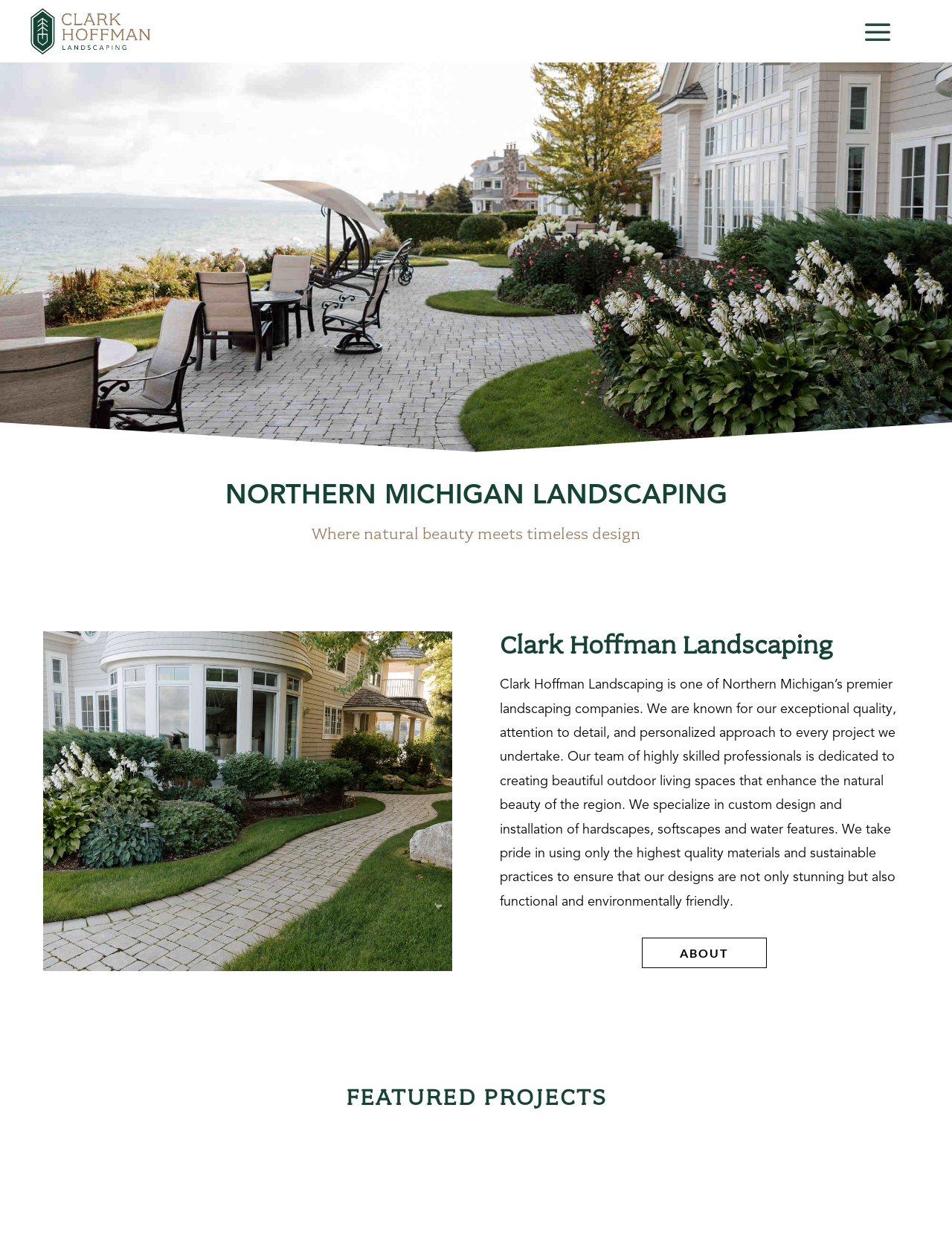What is the company's focus in terms of materials and practices?
Using the image, respond with a single word or phrase.

Sustainable and high-quality